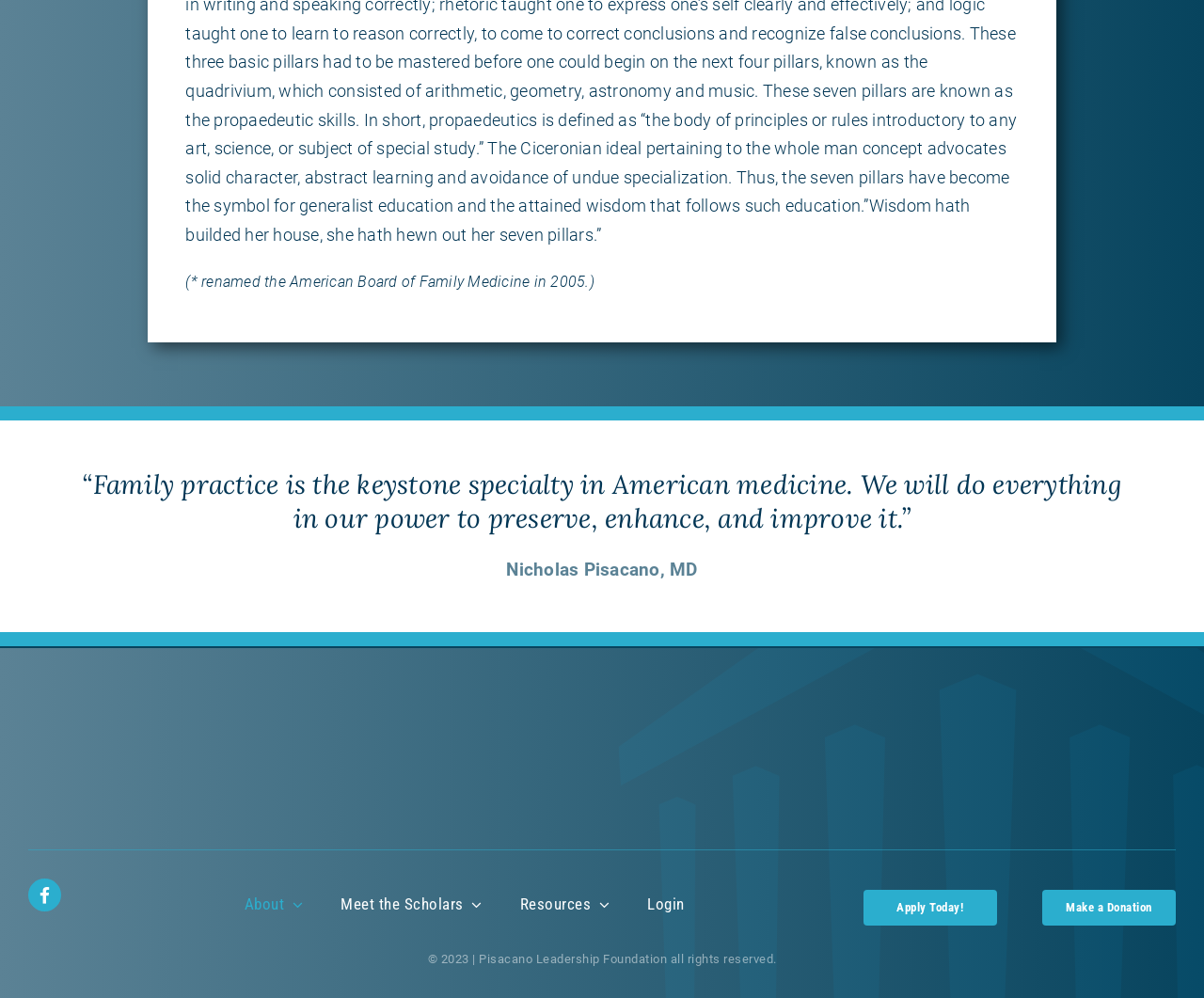What is the year of copyright?
Look at the screenshot and provide an in-depth answer.

I found the text '© 2023 | Pisacano Leadership Foundation all rights reserved.' at the bottom of the page, which indicates the year of copyright.